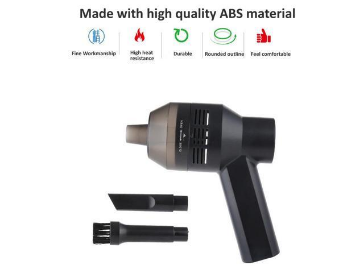Give a succinct answer to this question in a single word or phrase: 
How many attachments come with the air duster?

Two